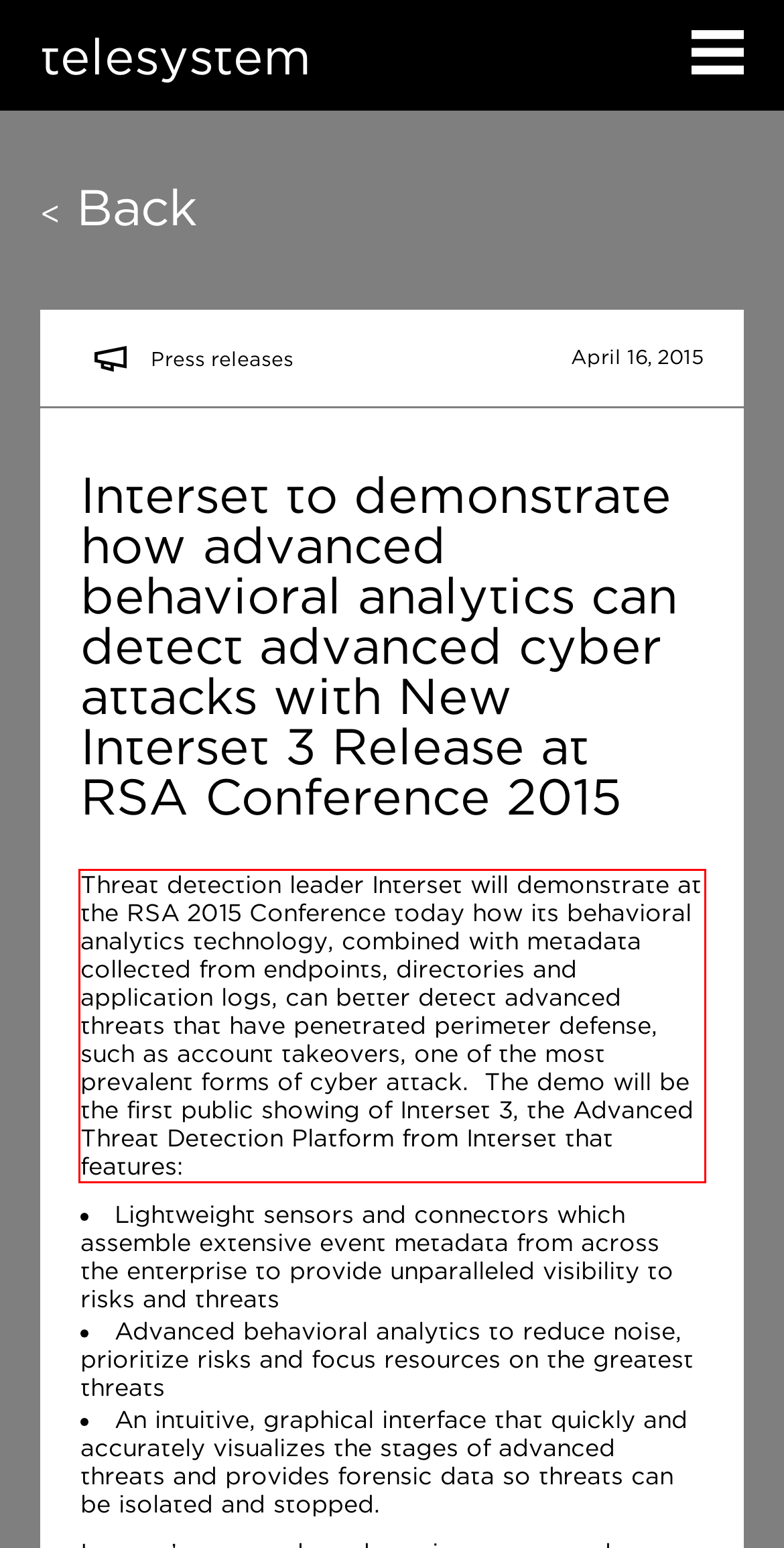Given a screenshot of a webpage containing a red rectangle bounding box, extract and provide the text content found within the red bounding box.

Threat detection leader Interset will demonstrate at the RSA 2015 Conference today how its behavioral analytics technology, combined with metadata collected from endpoints, directories and application logs, can better detect advanced threats that have penetrated perimeter defense, such as account takeovers, one of the most prevalent forms of cyber attack. The demo will be the first public showing of Interset 3, the Advanced Threat Detection Platform from Interset that features: